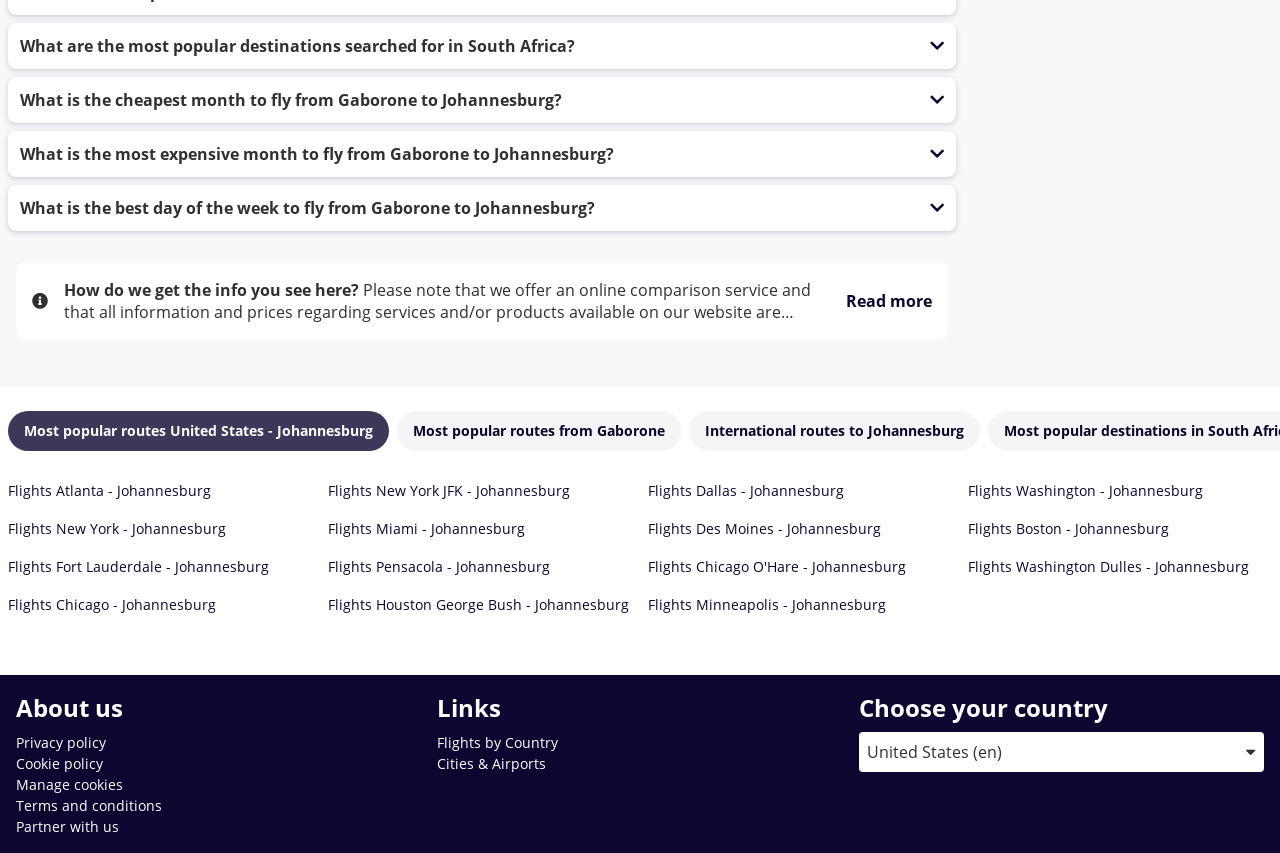Please give a short response to the question using one word or a phrase:
What is the purpose of the link 'Terms and Conditions'?

To view terms and conditions